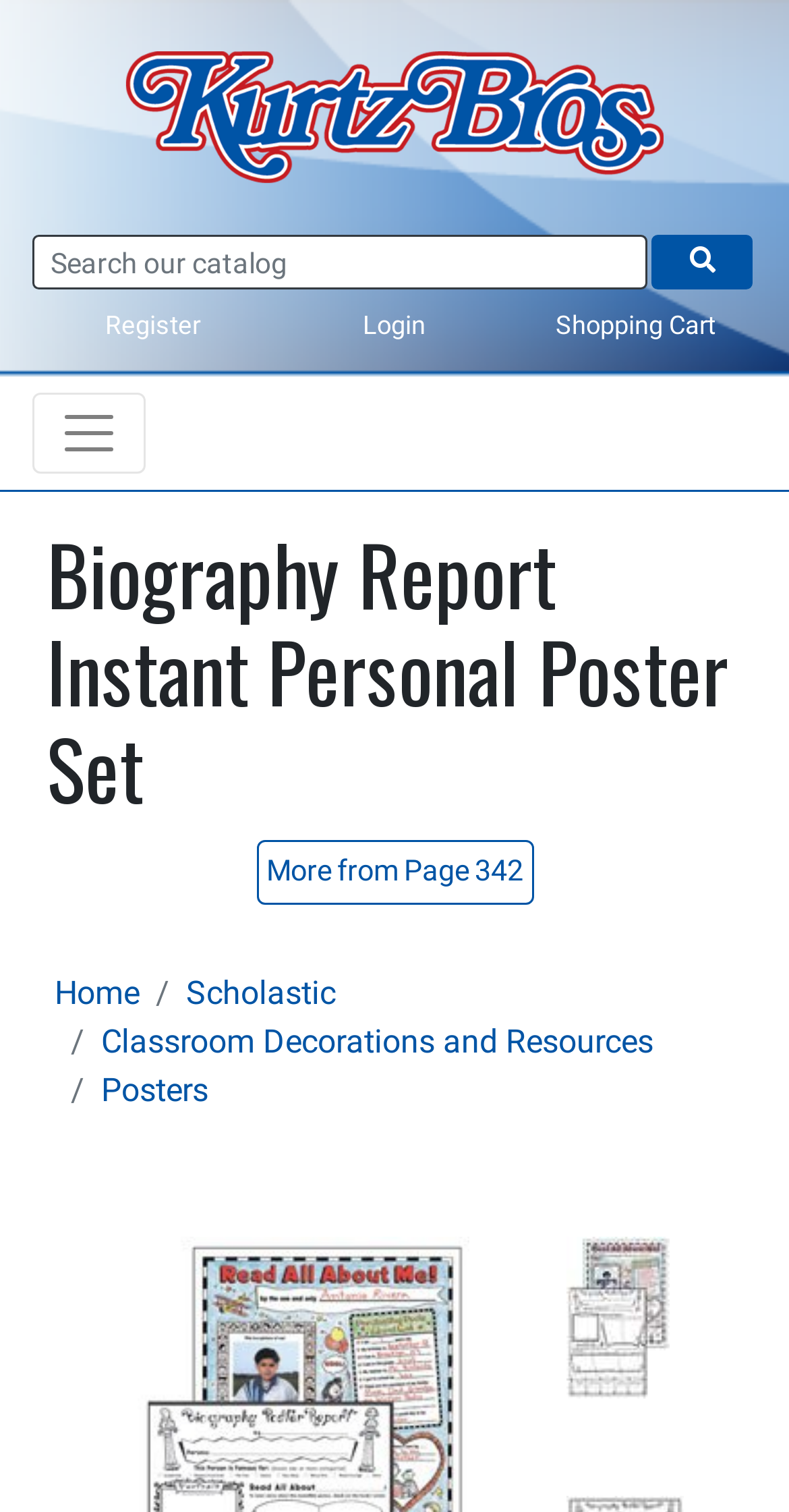Please identify the coordinates of the bounding box for the clickable region that will accomplish this instruction: "Search our catalog".

[0.041, 0.155, 0.821, 0.192]